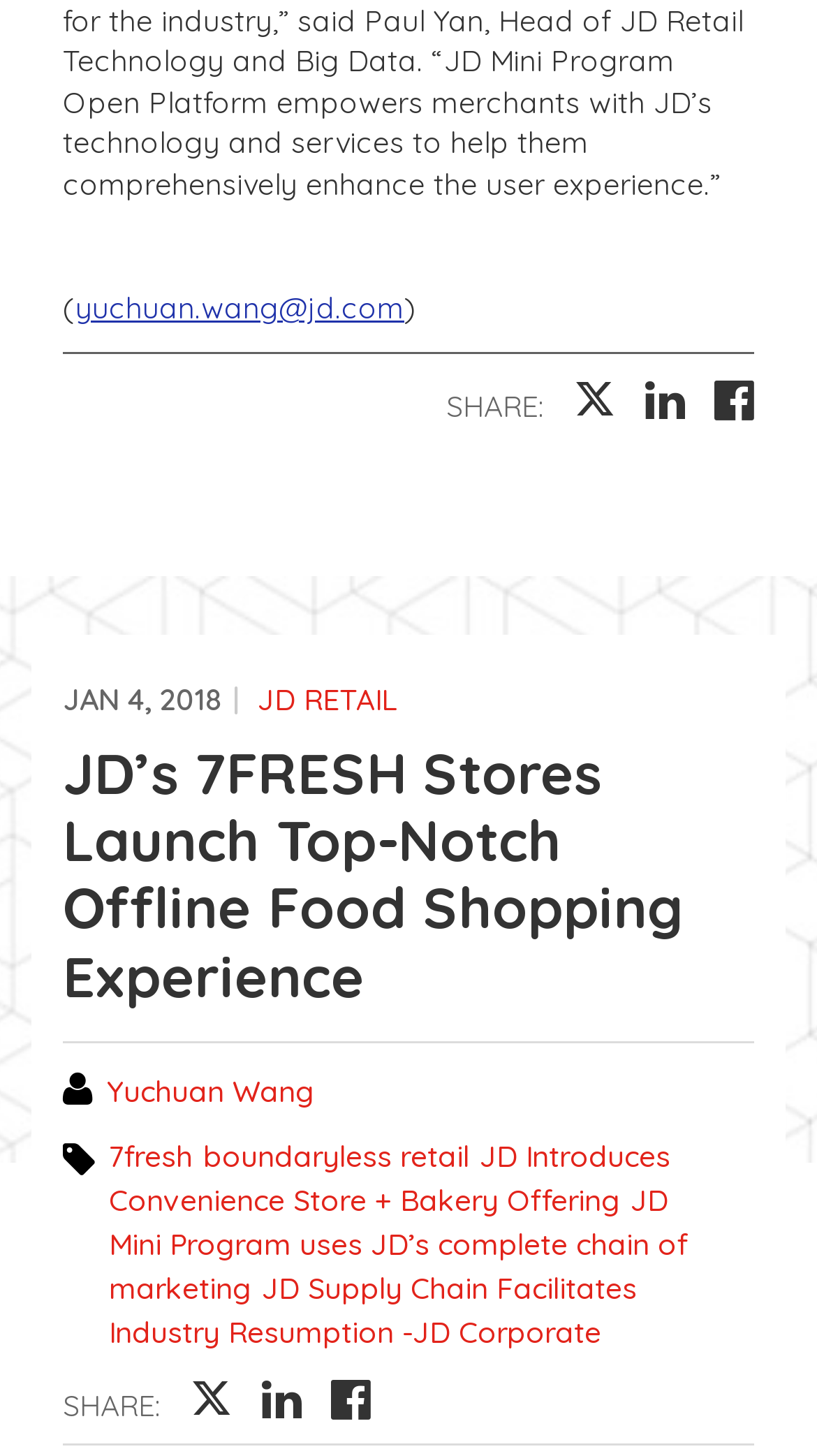What is the date of the article?
Please provide a comprehensive answer based on the details in the screenshot.

The date of the article can be found by looking at the heading 'JAN 4, 2018| JD RETAIL' which is located at the top of the page, indicating that it is the date of the article.